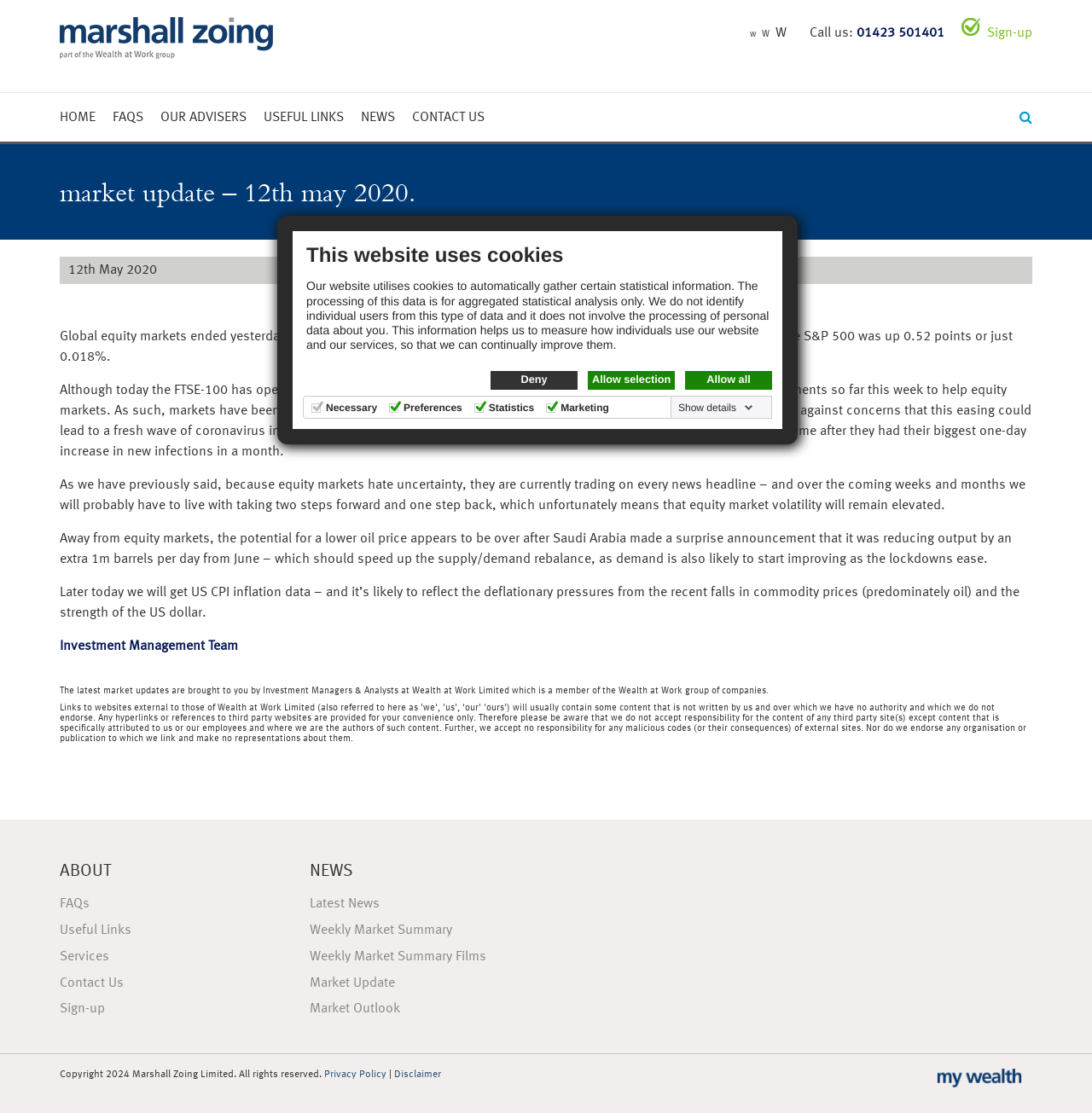Given the element description, predict the bounding box coordinates in the format (top-left x, top-left y, bottom-right x, bottom-right y). Make sure all values are between 0 and 1. Here is the element description: Useful Links

[0.241, 0.1, 0.315, 0.112]